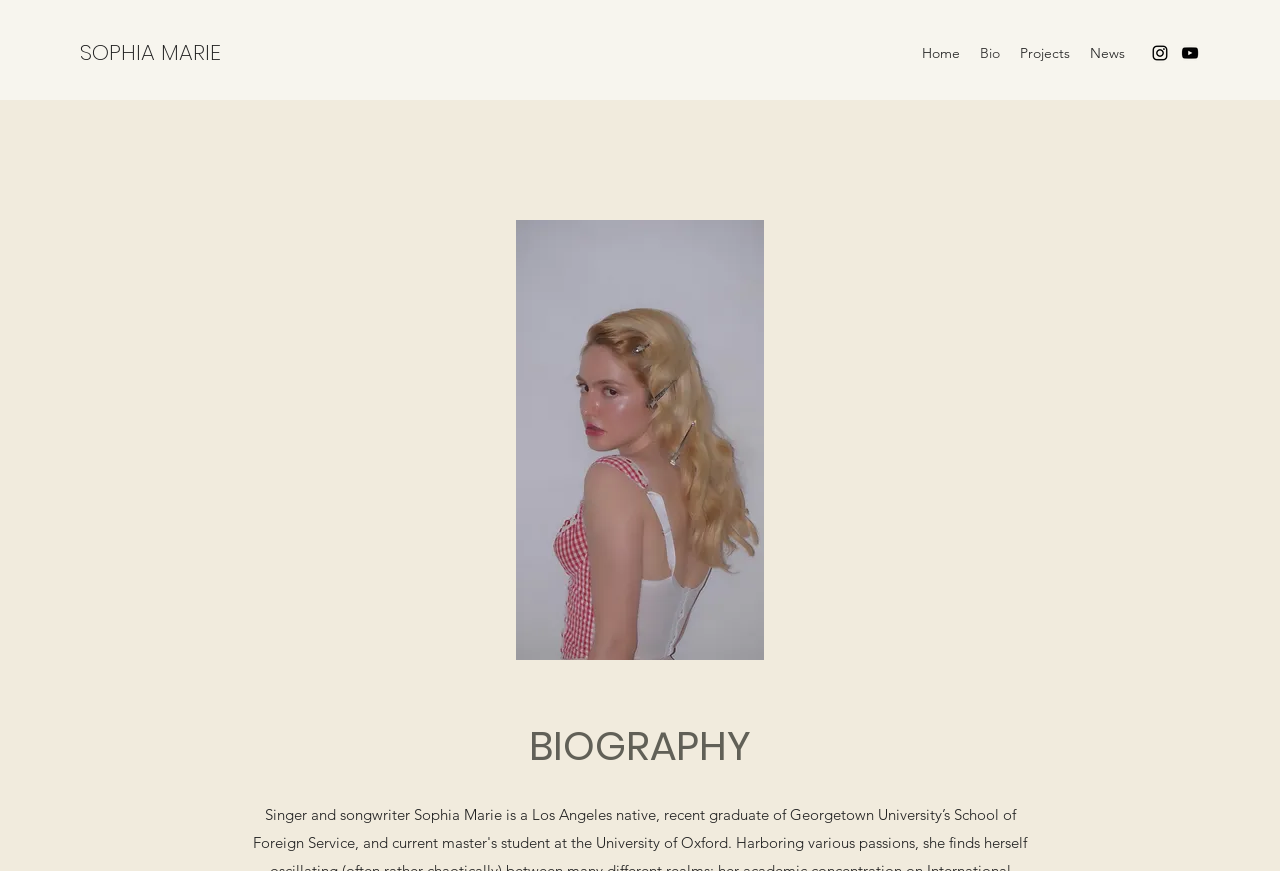Show the bounding box coordinates of the element that should be clicked to complete the task: "read Biography".

[0.195, 0.825, 0.805, 0.887]